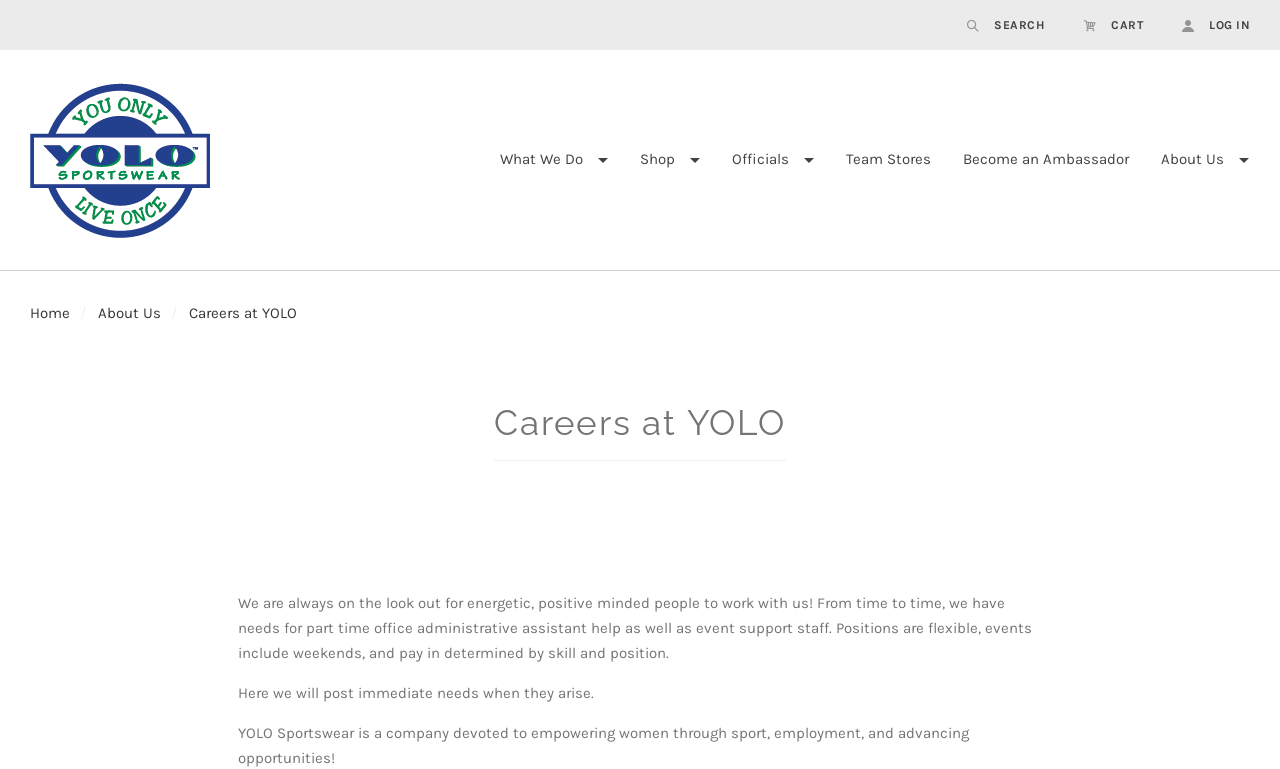Your task is to find and give the main heading text of the webpage.

Careers at YOLO